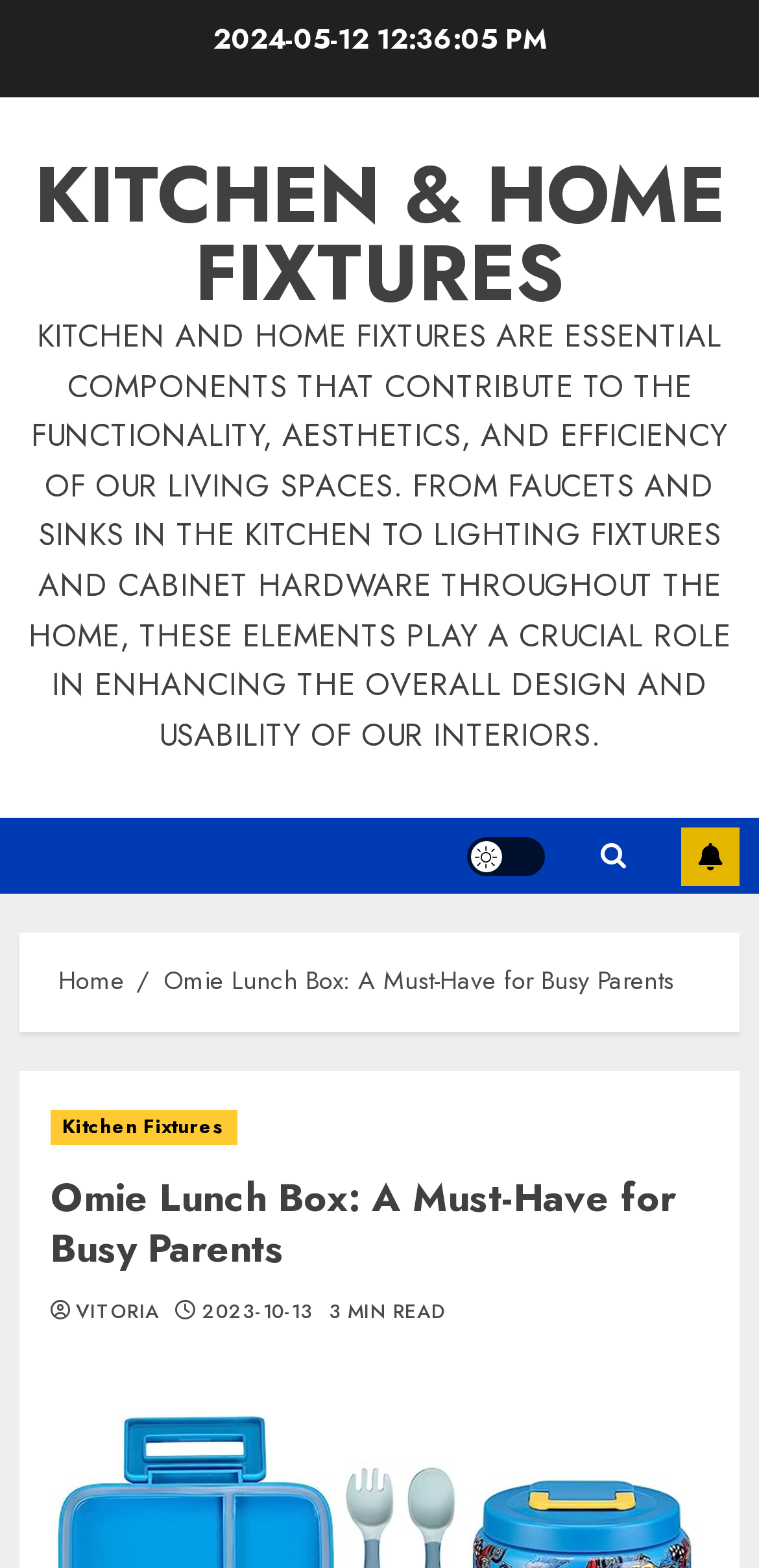Provide a one-word or short-phrase answer to the question:
How many types of fixtures are mentioned in the article?

2